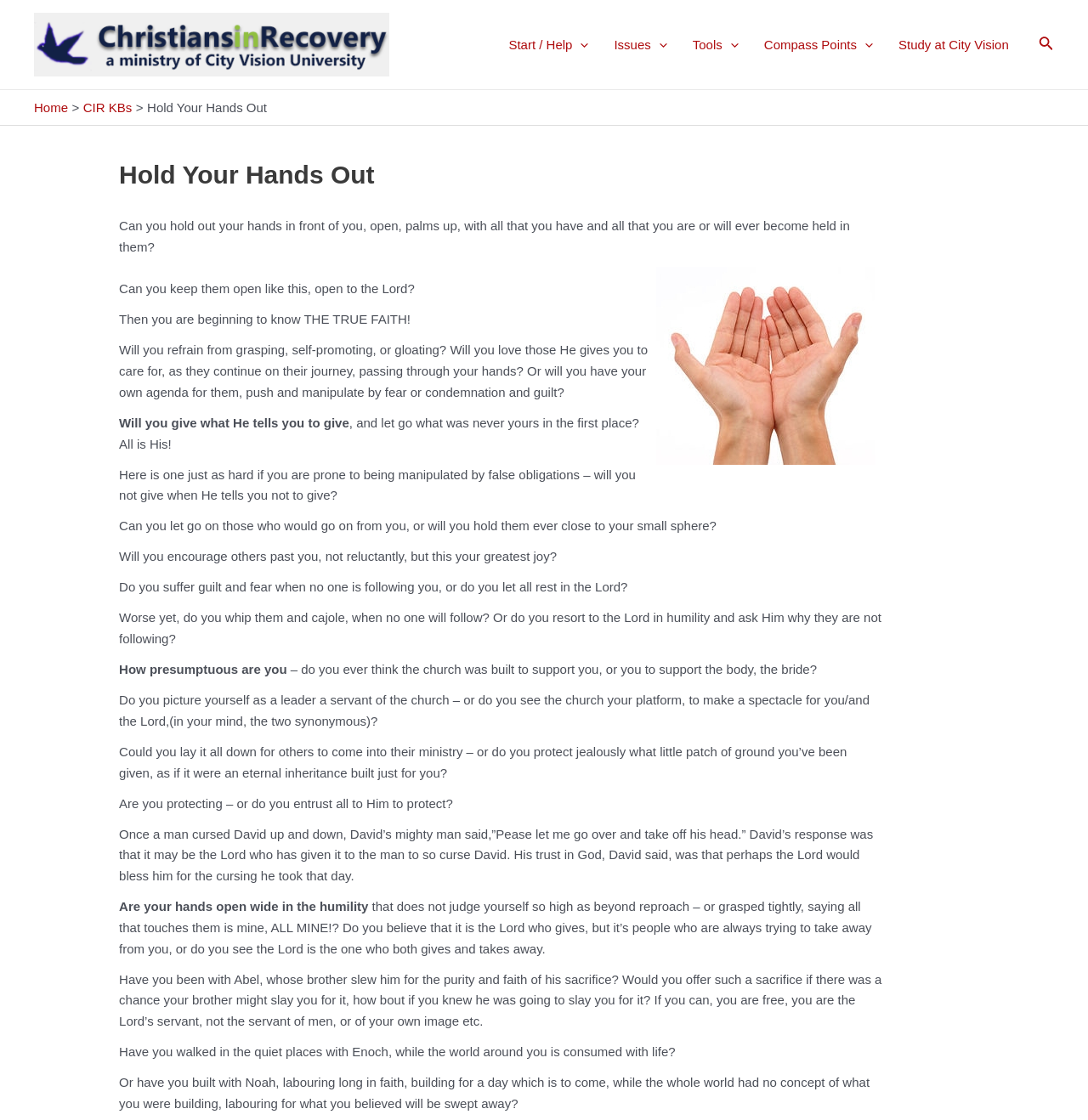Determine the bounding box coordinates of the element's region needed to click to follow the instruction: "Toggle the 'Start / Help Menu'". Provide these coordinates as four float numbers between 0 and 1, formatted as [left, top, right, bottom].

[0.456, 0.013, 0.553, 0.066]